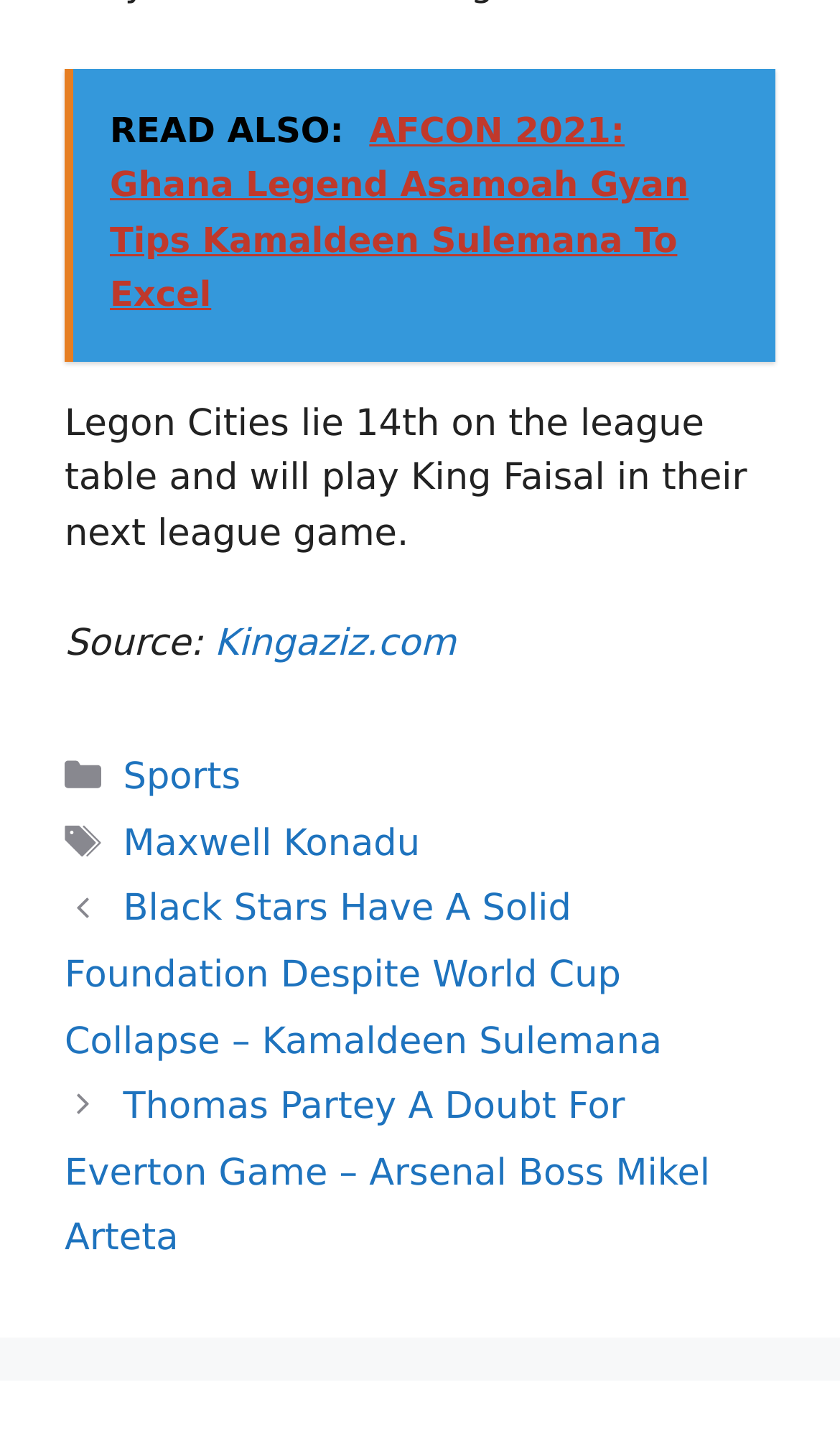Please provide a detailed answer to the question below based on the screenshot: 
What is the current league position of Legon Cities?

The answer can be found in the StaticText element with the text 'Legon Cities lie 14th on the league table and will play King Faisal in their next league game.'